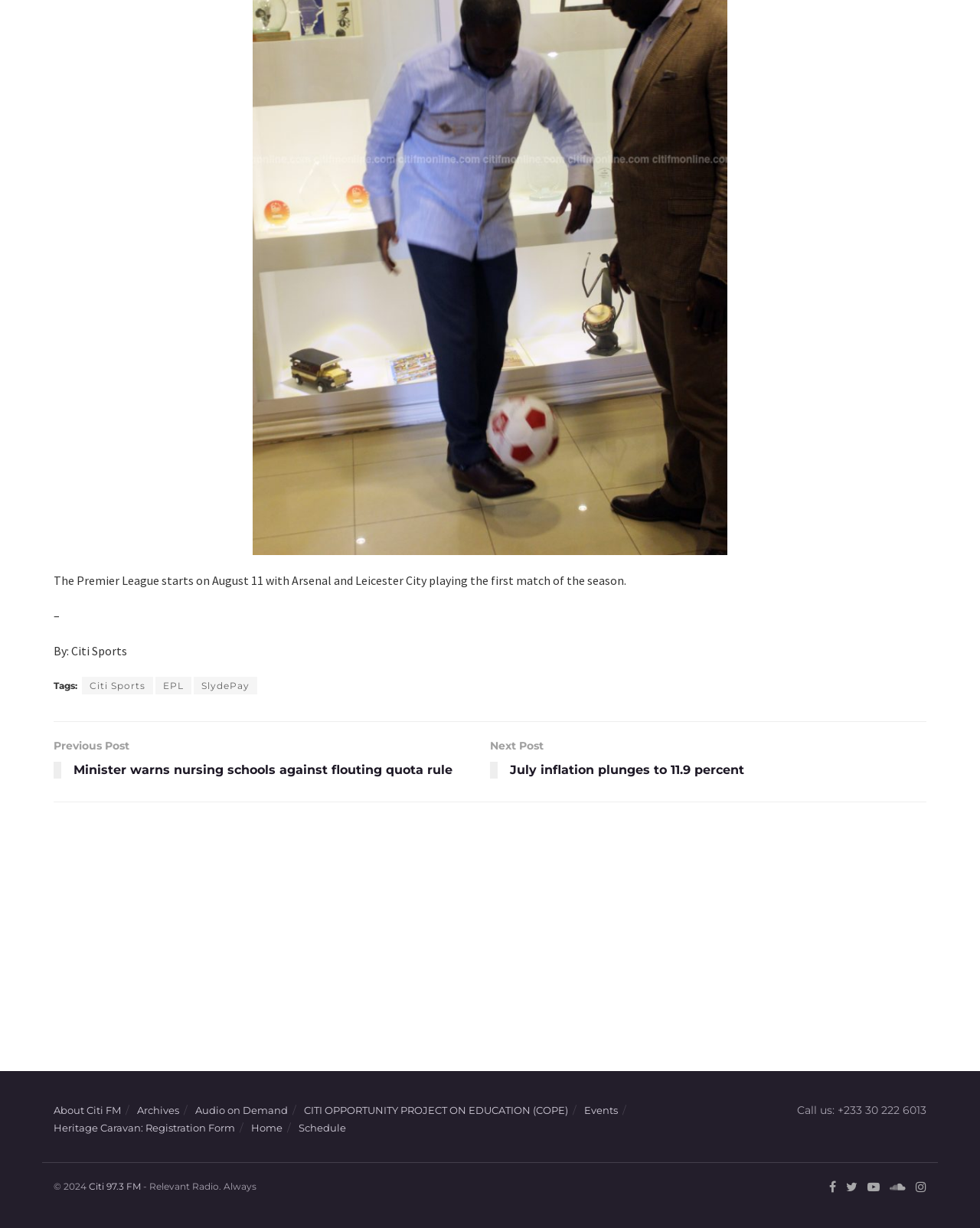Respond with a single word or phrase to the following question:
What is the date of the Premier League start?

August 11